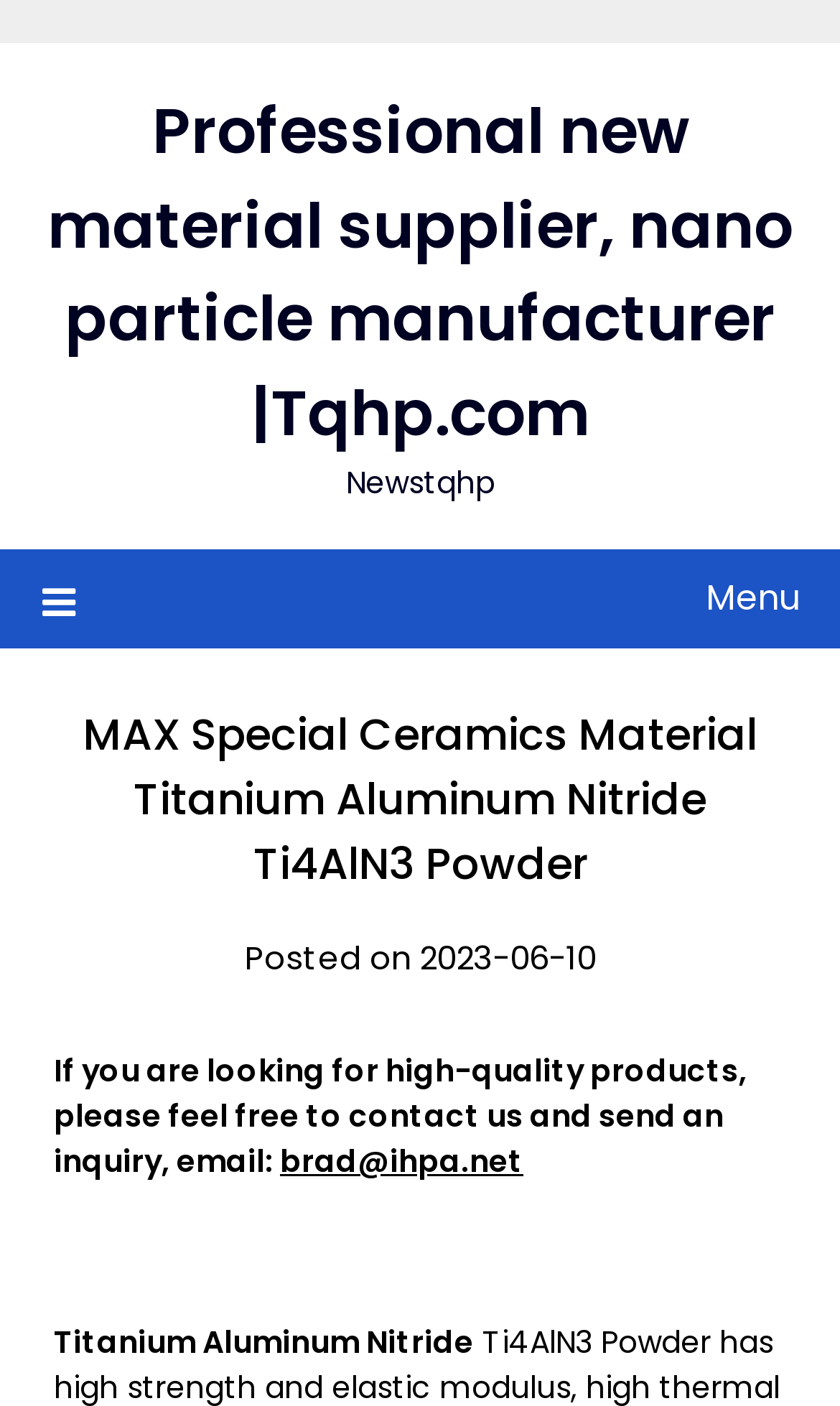Describe all the significant parts and information present on the webpage.

The webpage is about Titanium Aluminum Nitride Ti4AlN3 Powder, a product offered by MAX Special Ceramics Material. At the top-left corner, there is a link to the website's homepage, "Tqhp.com", with a logo or icon. Next to it, there is a text "Newstqhp". 

On the top-right corner, there is a menu icon, represented by three horizontal lines, which is not expanded by default. When expanded, it reveals a header section with the product title "MAX Special Ceramics Material Titanium Aluminum Nitride Ti4AlN3 Powder" in a large font size. Below the title, there is a posting date "2023-06-10". 

Further down, there is a paragraph of text that invites customers to contact the supplier for high-quality products, providing an email address "brad@ihpa.net" as a point of contact. At the bottom of the page, there is a brief description of the product, "Titanium Aluminum Nitride".